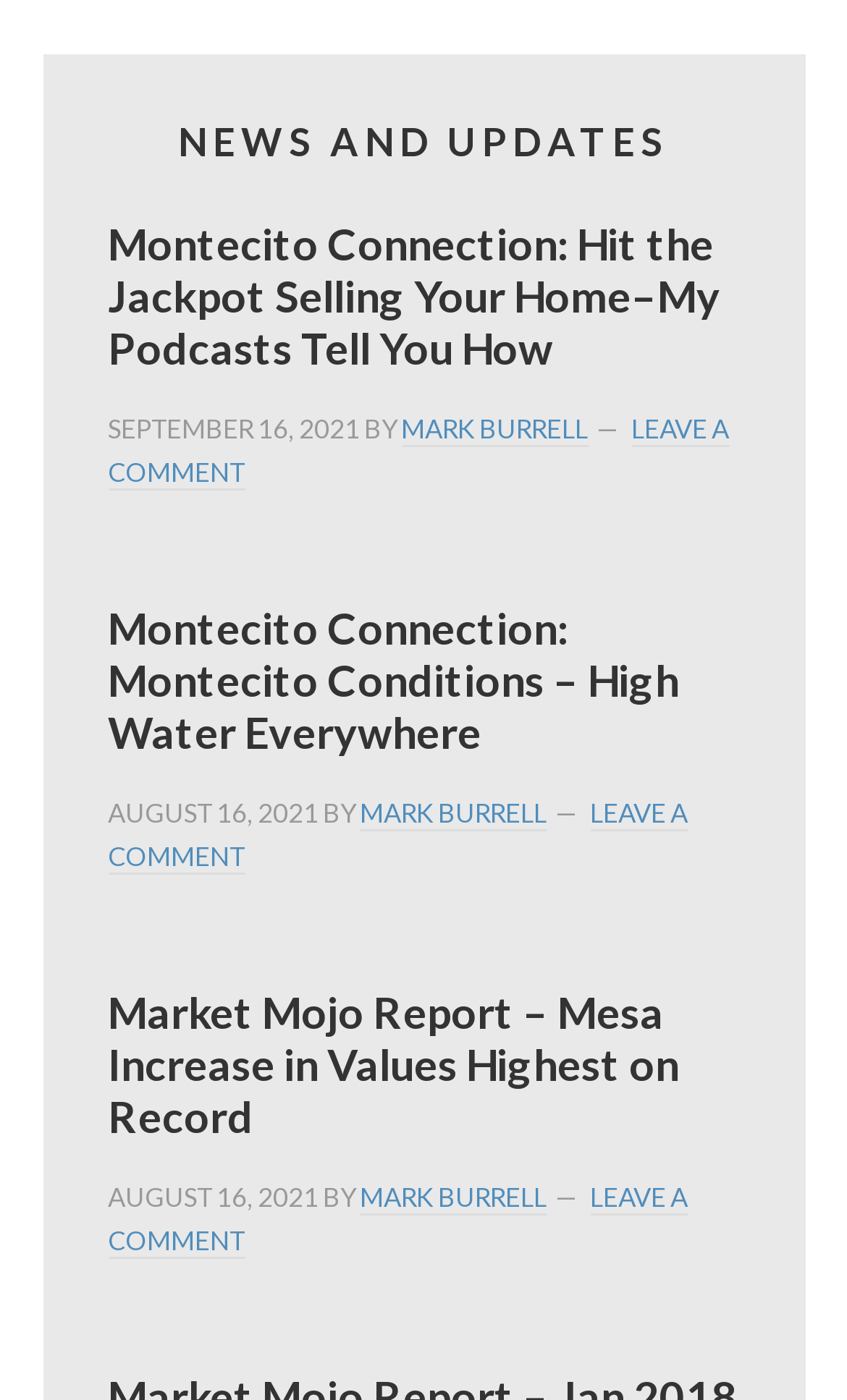What is the date of the oldest article?
Based on the screenshot, answer the question with a single word or phrase.

AUGUST 16, 2021